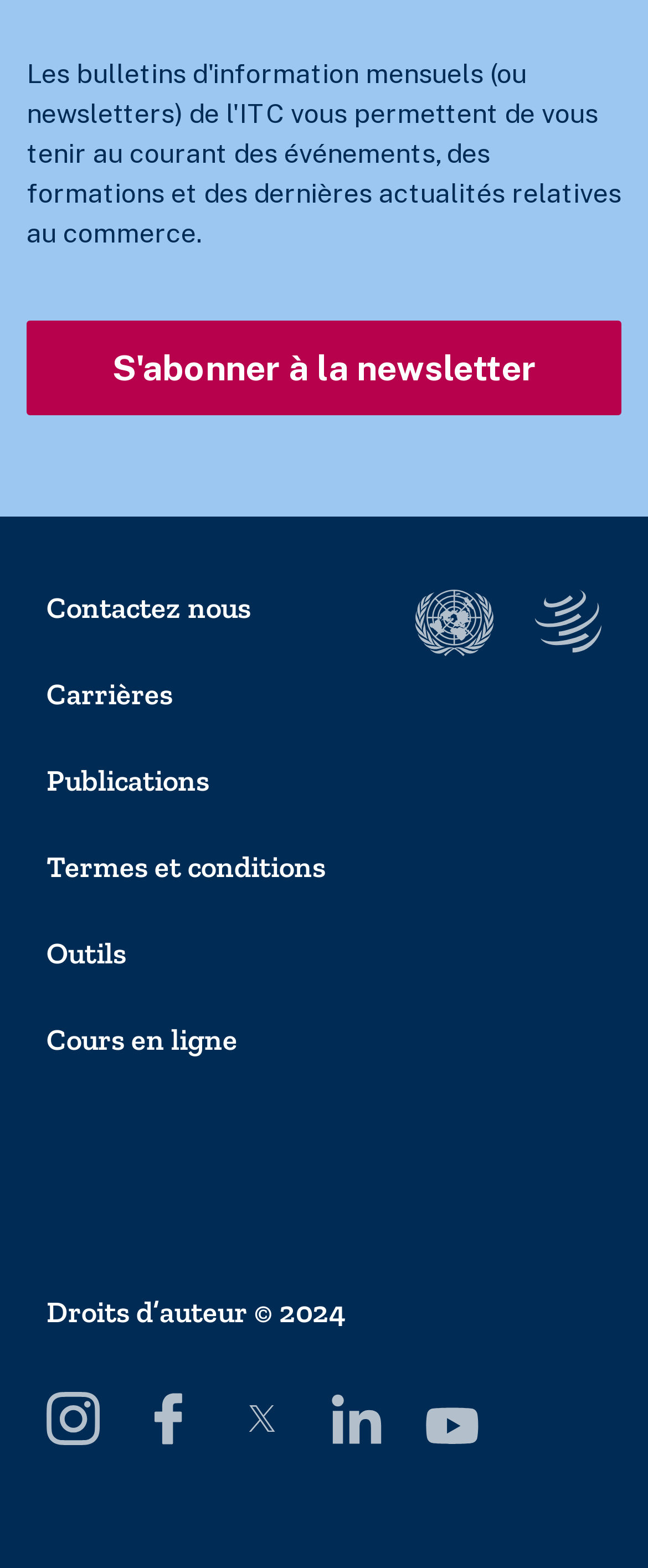Identify the bounding box coordinates for the UI element described as follows: "Publications". Ensure the coordinates are four float numbers between 0 and 1, formatted as [left, top, right, bottom].

[0.072, 0.487, 0.928, 0.51]